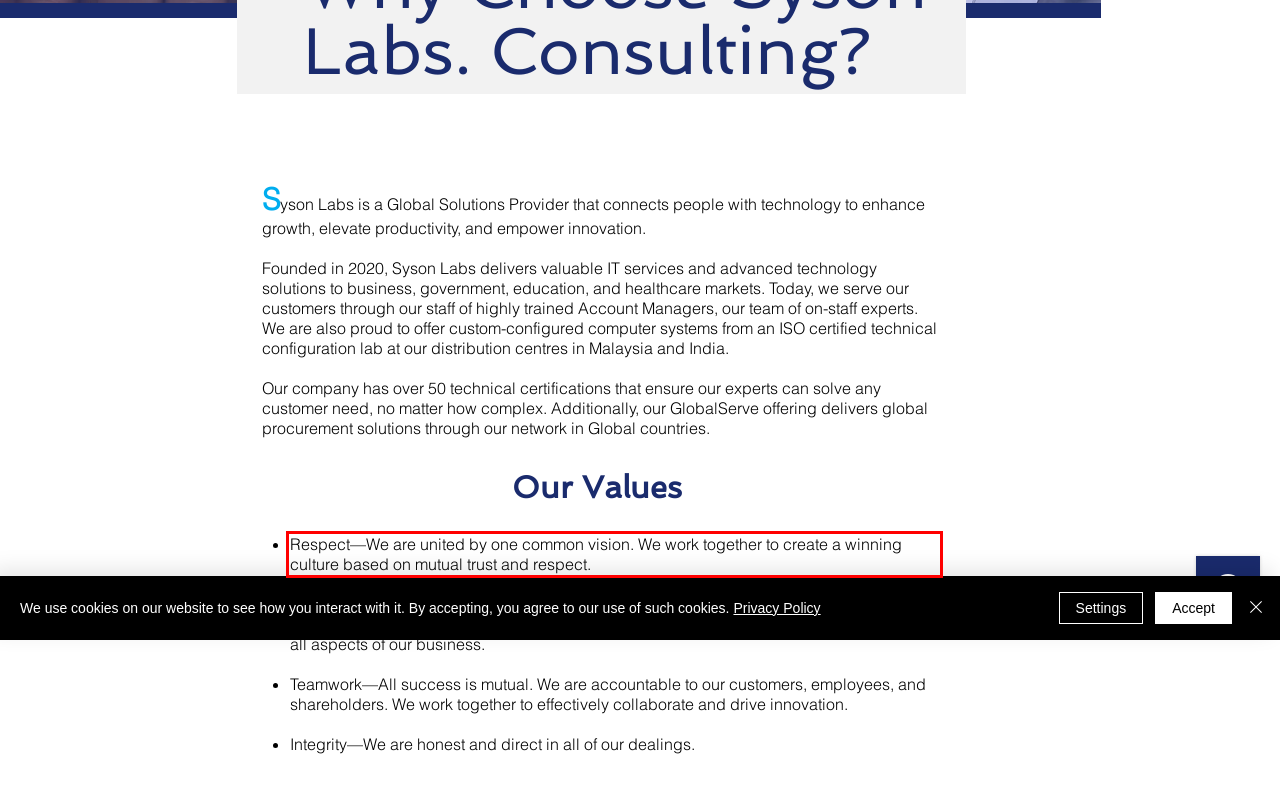Analyze the red bounding box in the provided webpage screenshot and generate the text content contained within.

Respect—We are united by one common vision. We work together to create a winning culture based on mutual trust and respect.